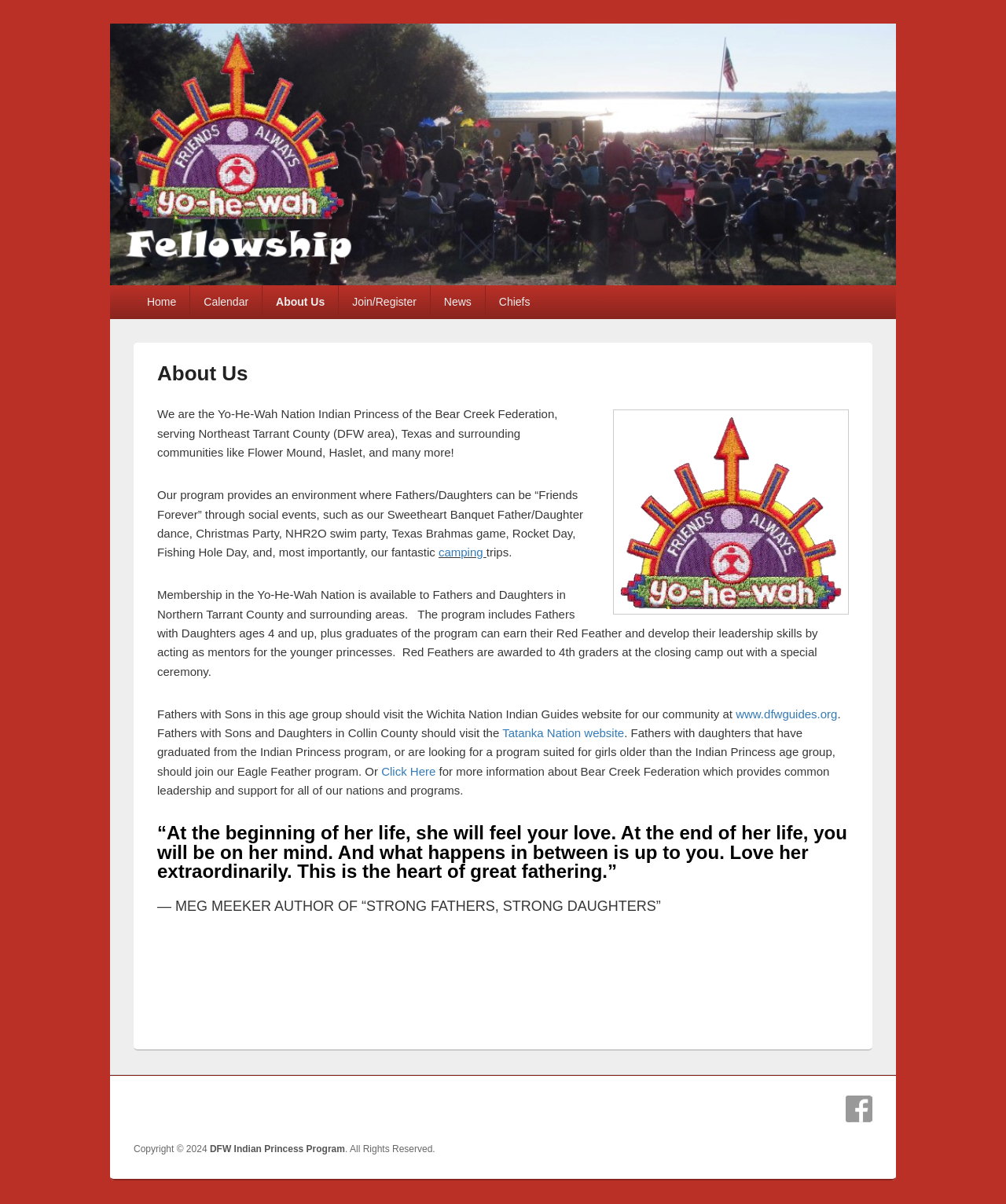Kindly respond to the following question with a single word or a brief phrase: 
What is the name of the author of the book 'STRONG FATHERS, STRONG DAUGHTERS'?

MEG MEEKER